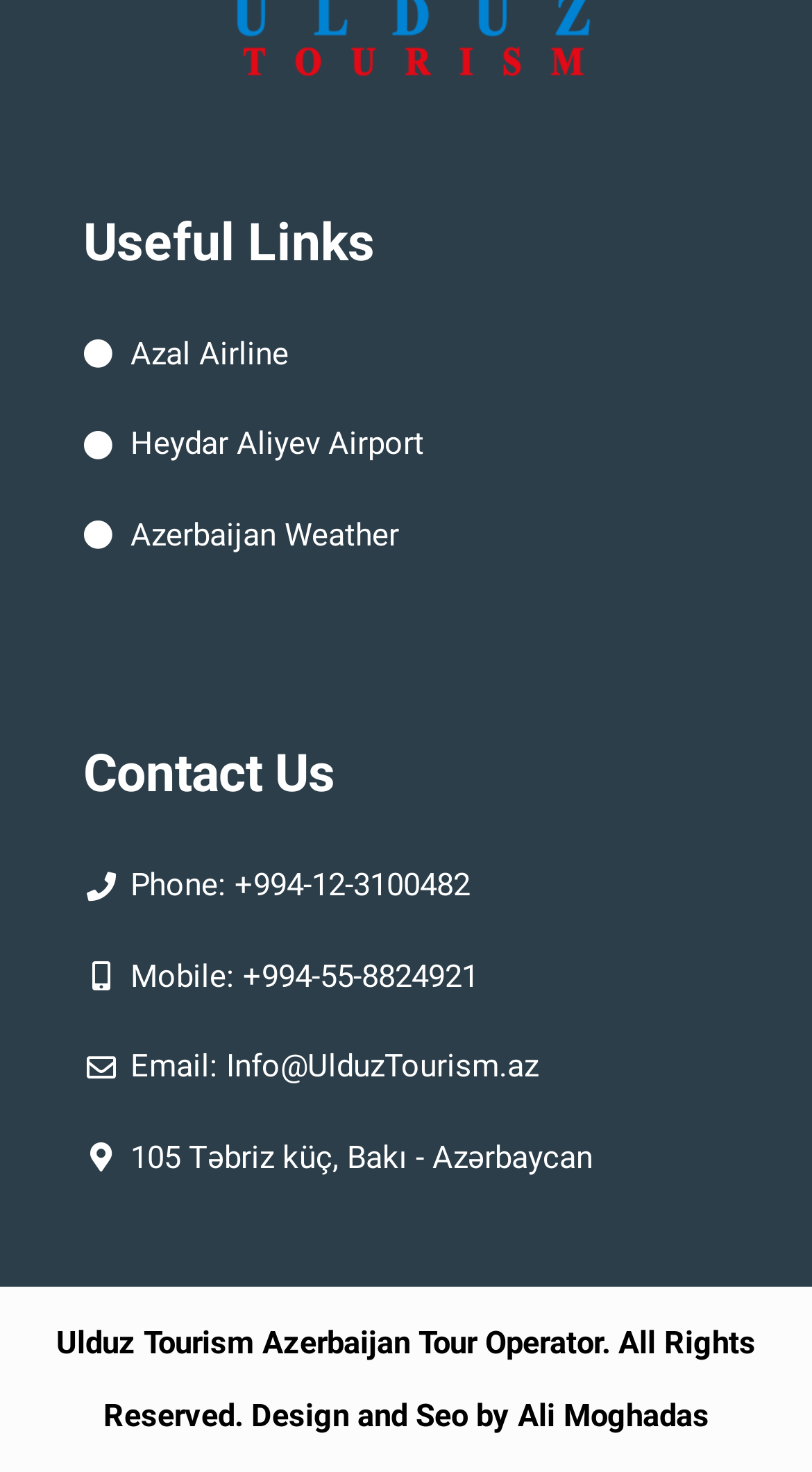What is the email address to contact?
Refer to the image and provide a one-word or short phrase answer.

Info@UlduzTourism.az